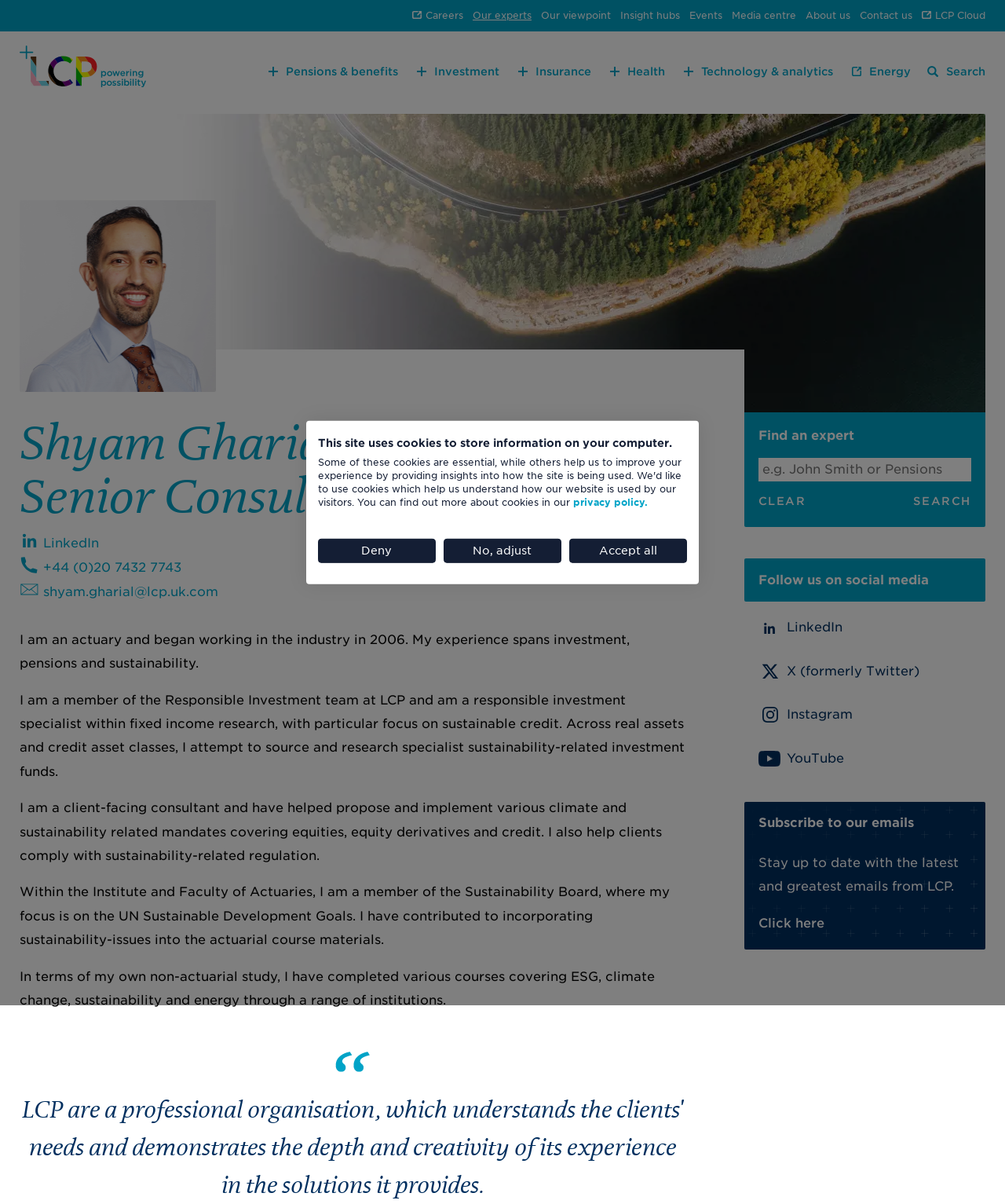Extract the bounding box coordinates for the HTML element that matches this description: "简体中文". The coordinates should be four float numbers between 0 and 1, i.e., [left, top, right, bottom].

None